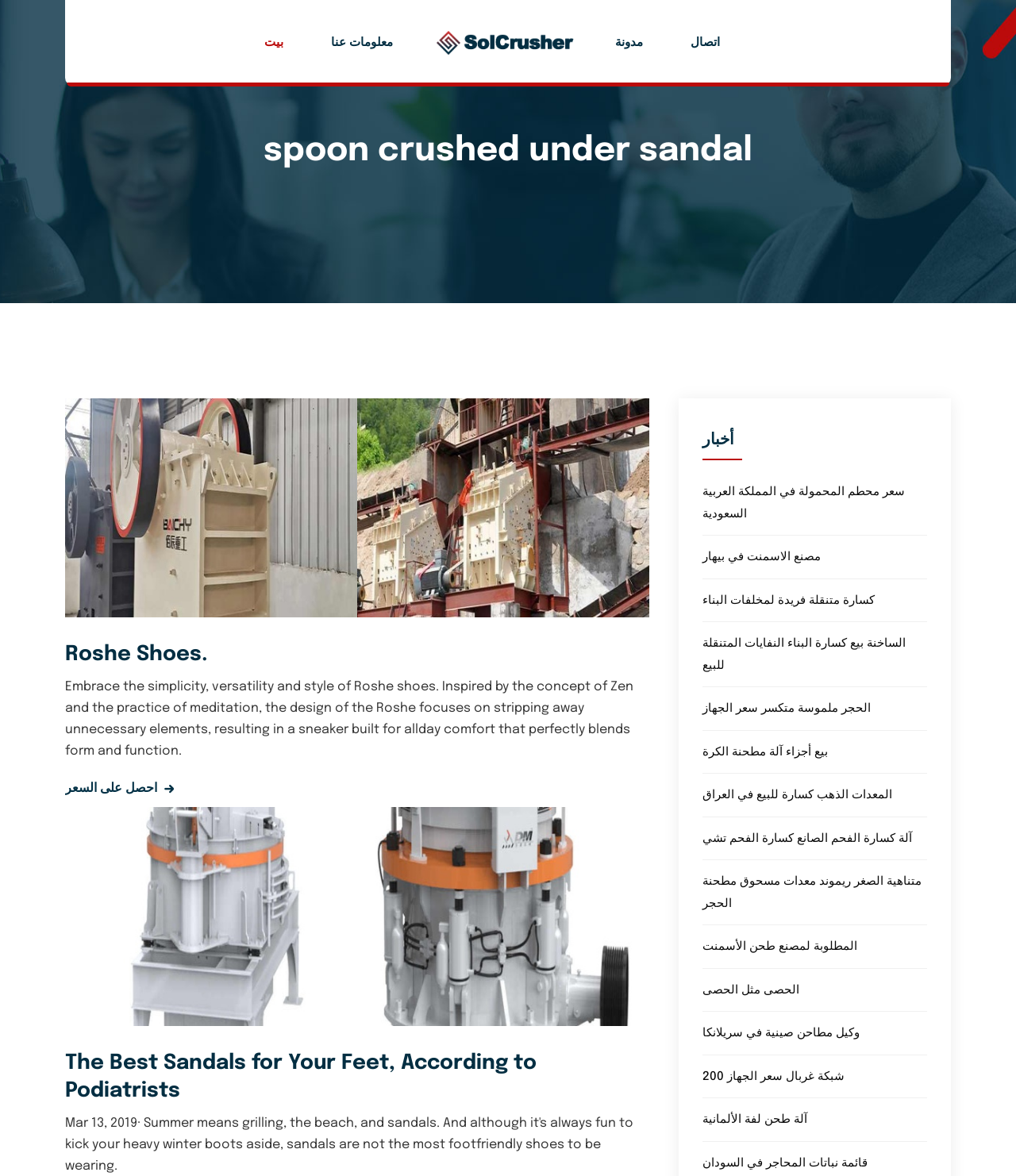Highlight the bounding box coordinates of the region I should click on to meet the following instruction: "Click on بيت link".

[0.26, 0.0, 0.279, 0.073]